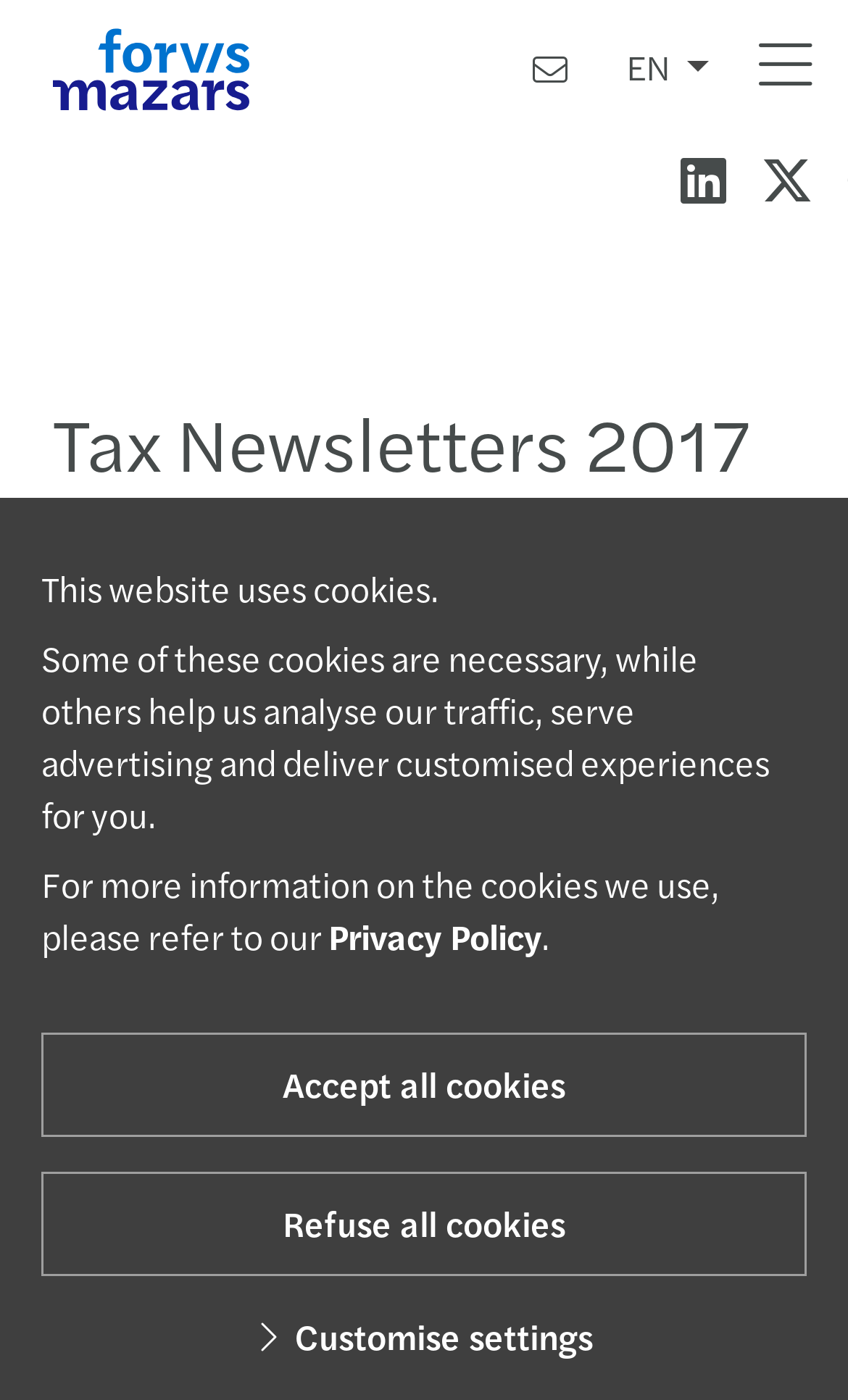Identify the bounding box coordinates for the UI element described as: "9.00 - 18.00". The coordinates should be provided as four floats between 0 and 1: [left, top, right, bottom].

None